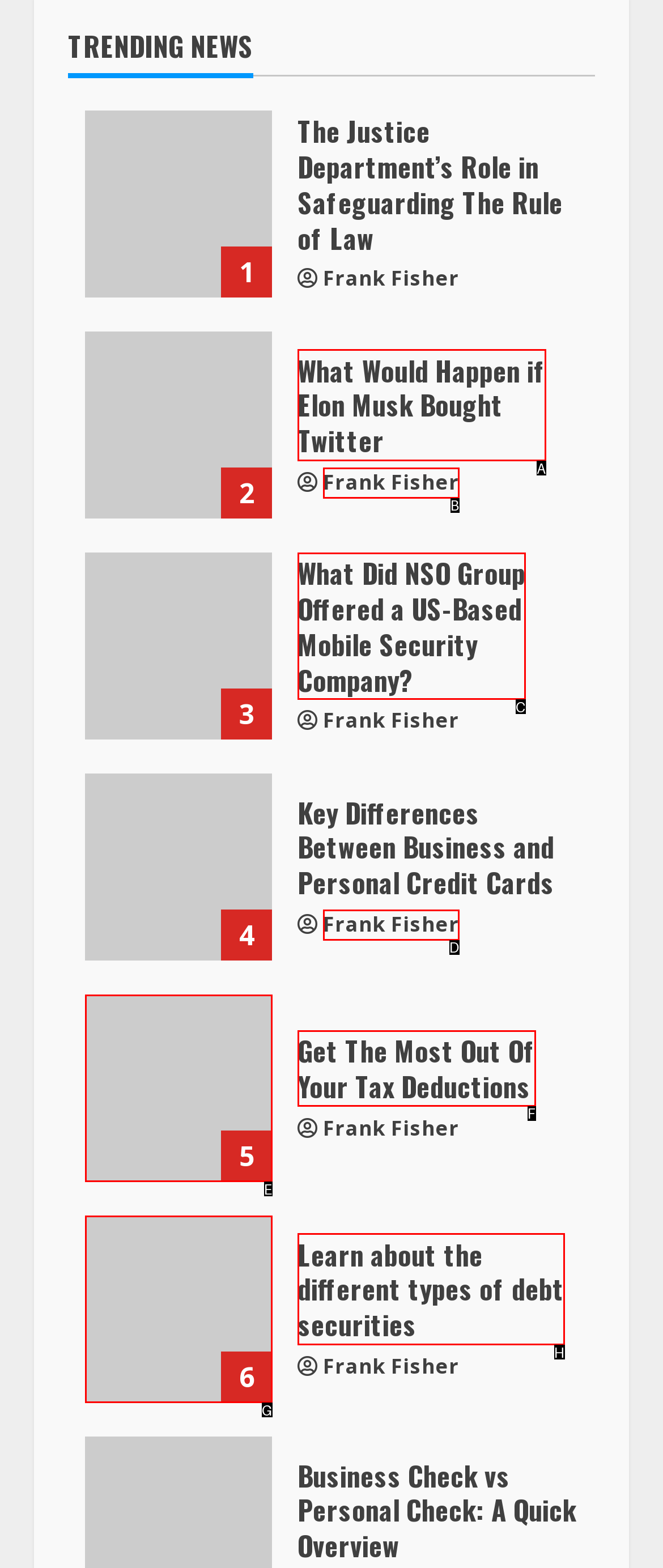Identify the letter of the option that best matches the following description: Frank Fisher. Respond with the letter directly.

B